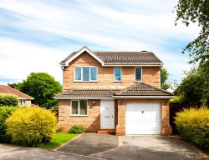Explain in detail what you see in the image.

This image features a charming, two-story family home constructed primarily of light-colored brick, showcasing a classic suburban architectural style. The house is accentuated by a neatly manicured garden, with lush green shrubs flanking the front, adding a touch of natural beauty. The roof is topped with dark tiles, complementing the overall aesthetic. A single-car garage with a white door is prominently displayed, providing practical storage space. Surrounding trees and a clear blue sky enhance the inviting atmosphere of the property, making it an appealing option for families seeking a serene neighborhood. This image may relate to discussions about homeownership, such as the impact of mortgage regulations or current topics relevant to homeowners in the context of financial decisions and planning.